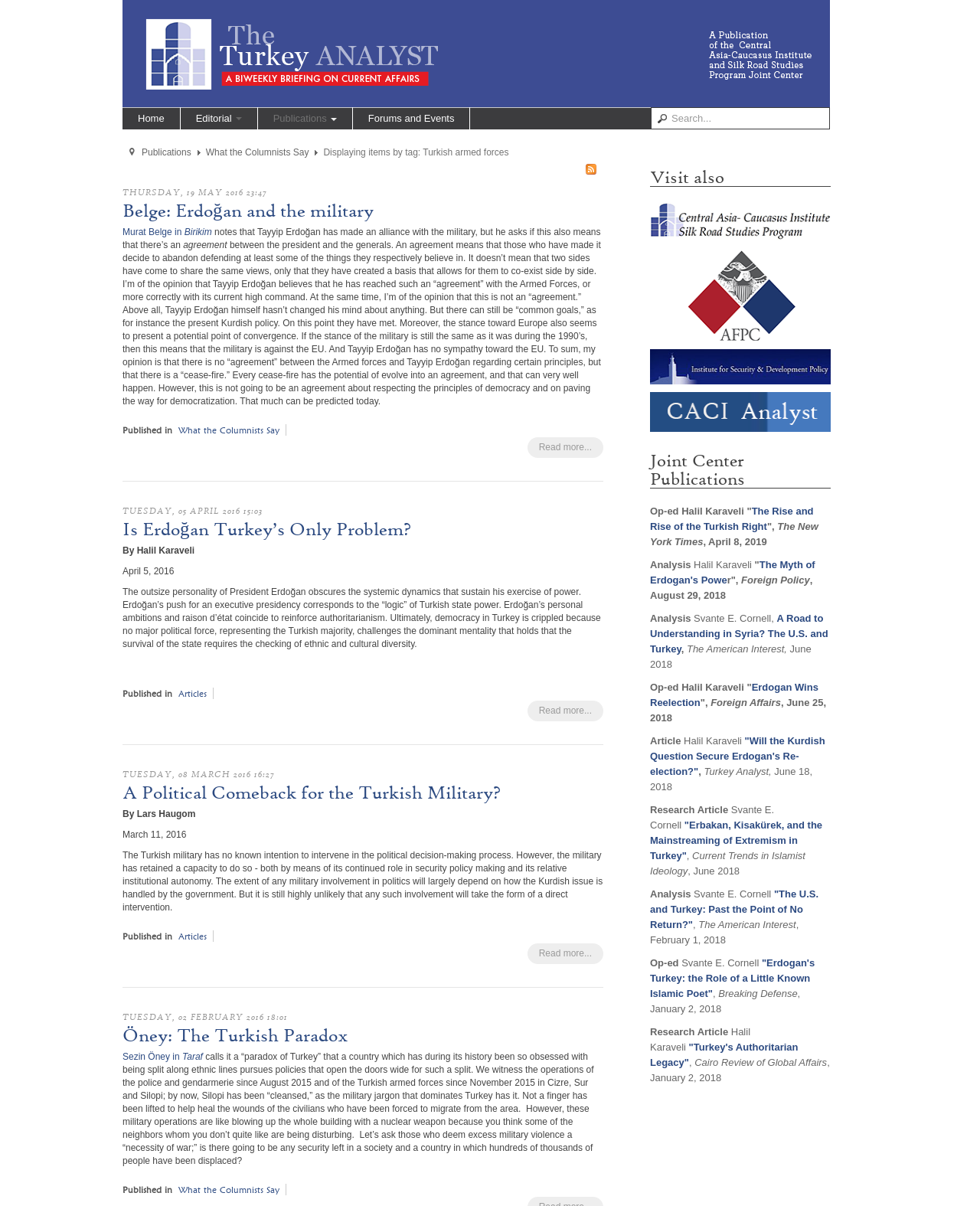Can you identify the bounding box coordinates of the clickable region needed to carry out this instruction: 'Visit the 'silkroad' website'? The coordinates should be four float numbers within the range of 0 to 1, stated as [left, top, right, bottom].

[0.663, 0.179, 0.848, 0.188]